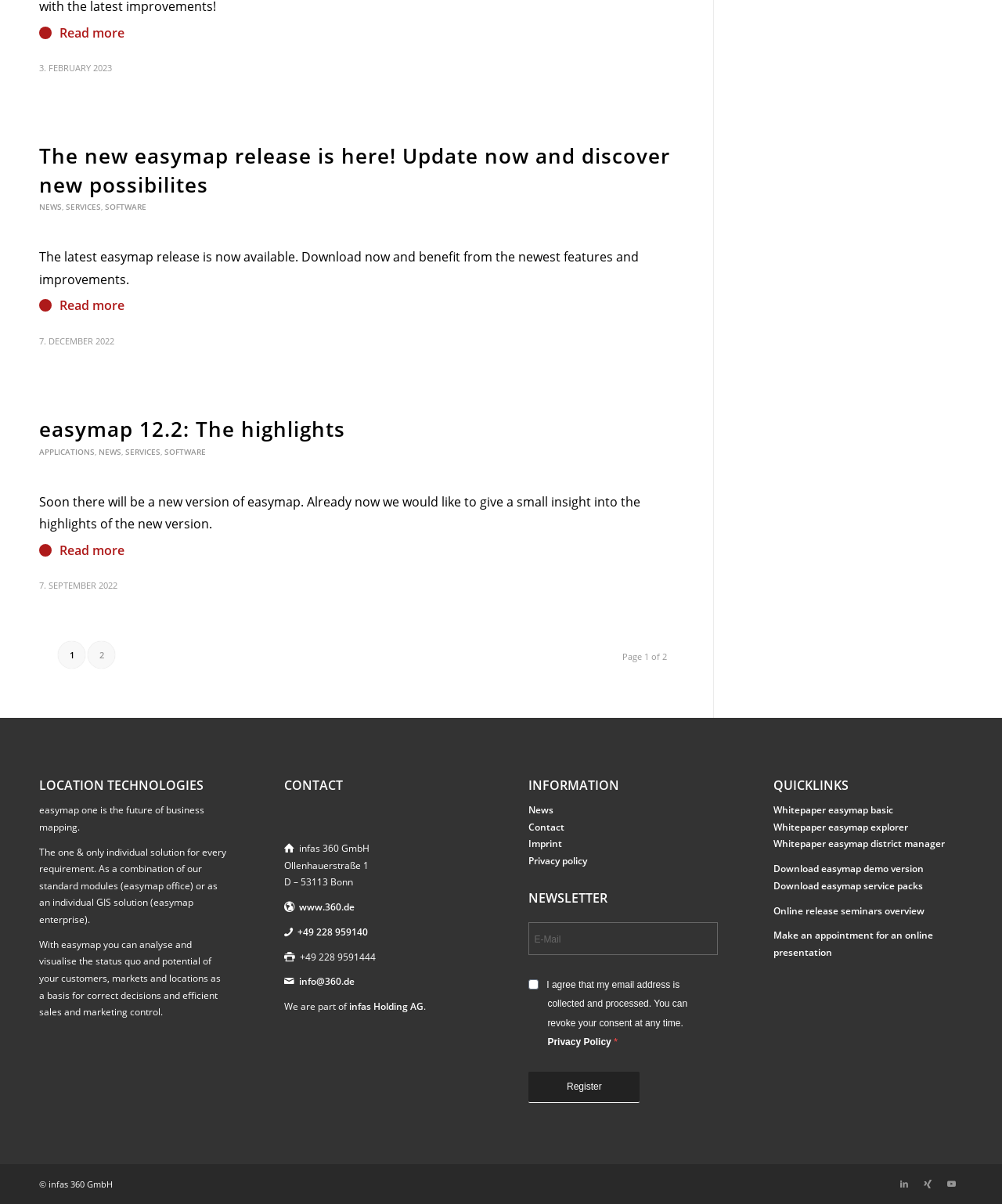Show the bounding box coordinates of the element that should be clicked to complete the task: "Download the easymap demo version".

[0.772, 0.716, 0.922, 0.727]